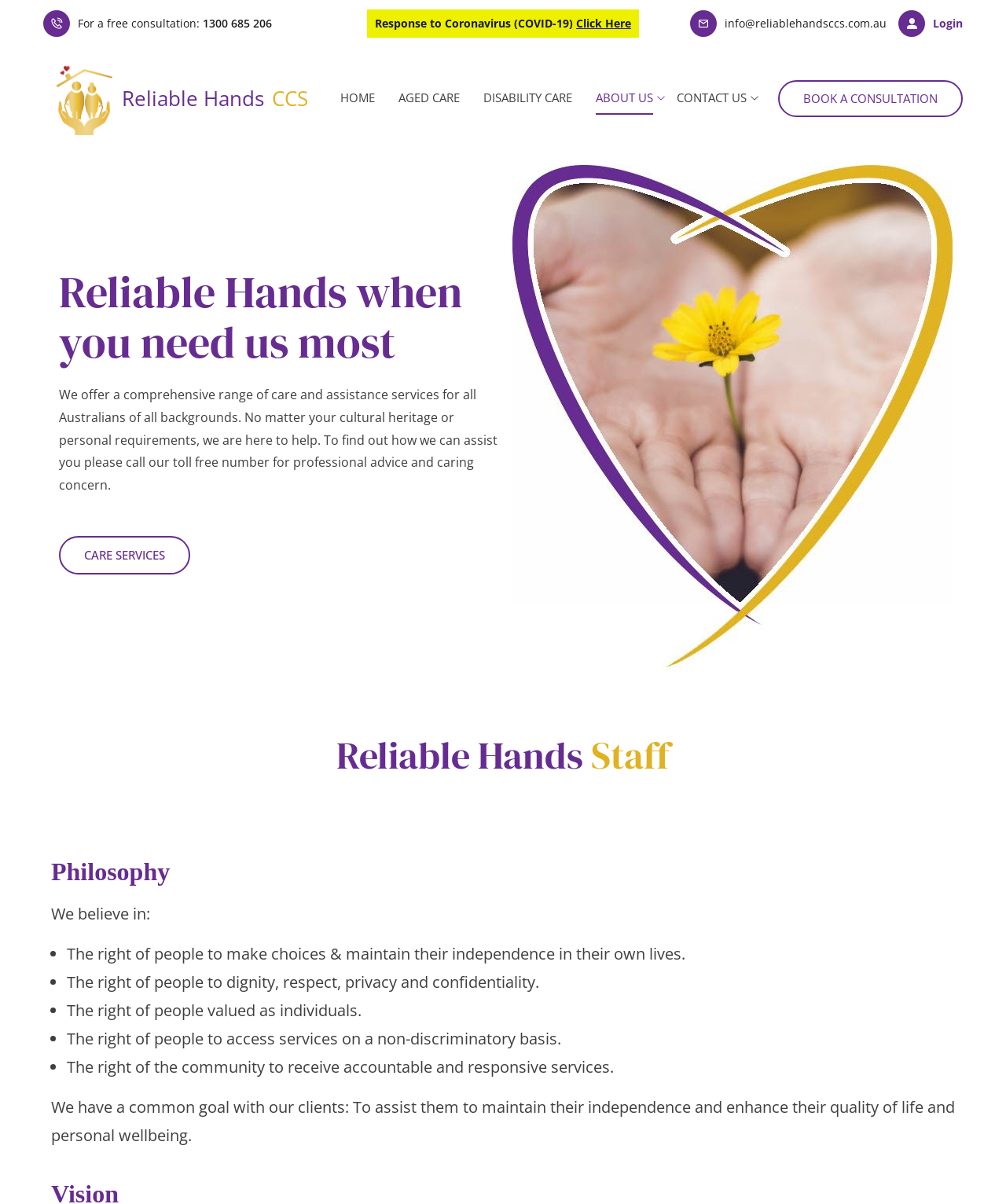Respond with a single word or phrase to the following question:
What is the phone number for a free consultation?

1300 685 206